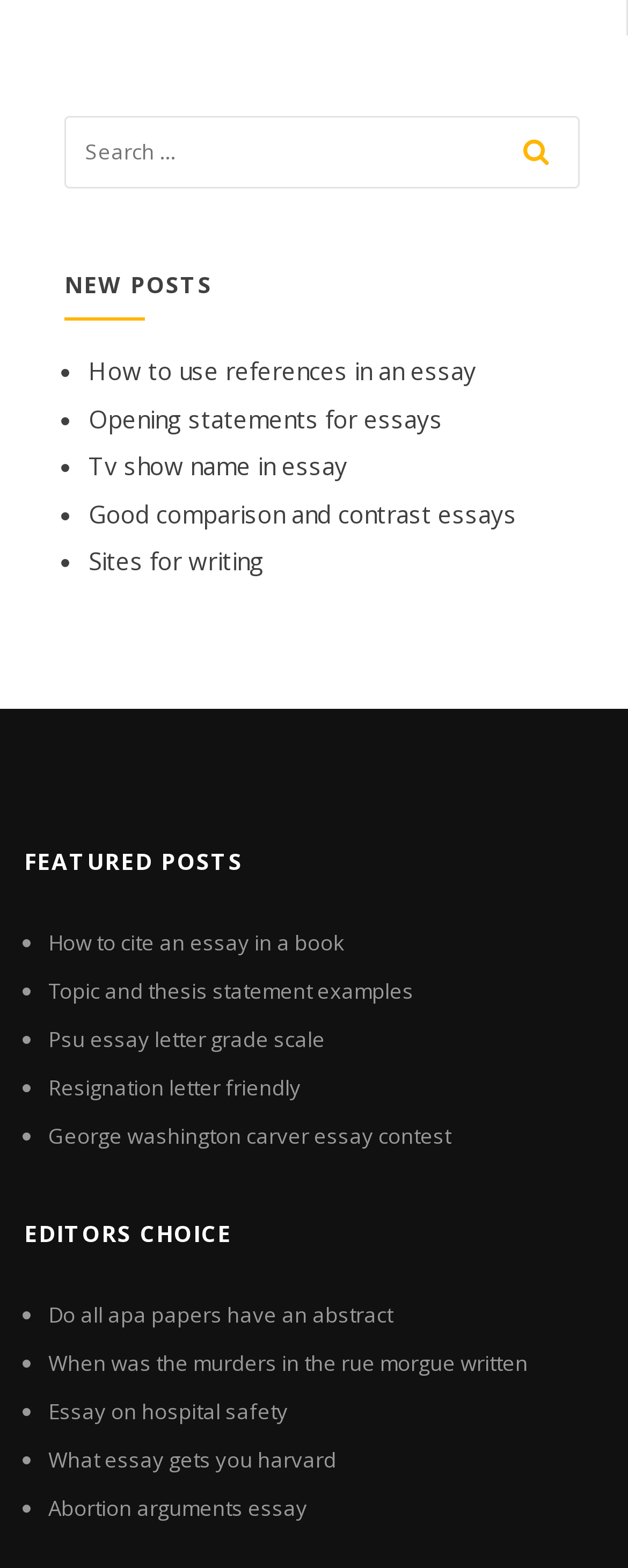What is the purpose of the 'EDITORS CHOICE' section?
Using the image as a reference, answer the question in detail.

The 'EDITORS CHOICE' section contains a list of links with titles such as 'Do all apa papers have an abstract' and 'When was the murders in the rue morgue written'. This suggests that the section features posts that have been recommended or curated by the website's editors.